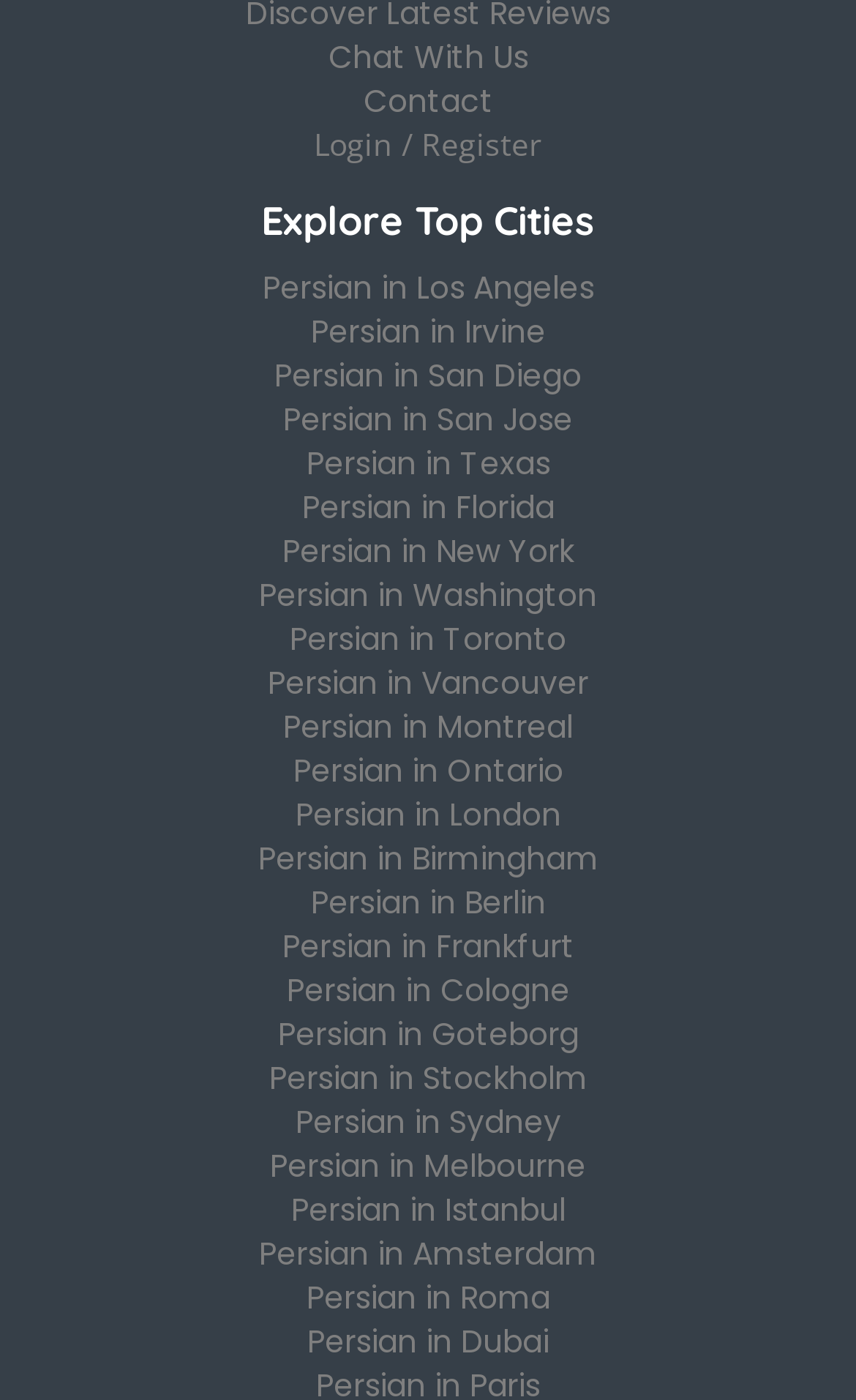What is the last city listed on the webpage?
Give a one-word or short phrase answer based on the image.

Persian in Roma